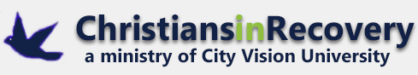Describe the important features and context of the image with as much detail as possible.

The image showcases the logo for "Christians in Recovery," an initiative associated with City Vision University. The logo features a stylized silhouette of a dove, symbolizing peace and hope, prominently positioned to the left. The text "Christians in Recovery" is displayed in a bold blue font, with the word "in" highlighted in green, emphasizing the connection between faith and the recovery process. Beneath this title, the phrase "a ministry of City Vision University" is presented in a lighter font, indicating the organization's educational roots and commitment to helping individuals in recovery. Overall, the design reflects a sense of support, community, and faith-based assistance for those seeking recovery.